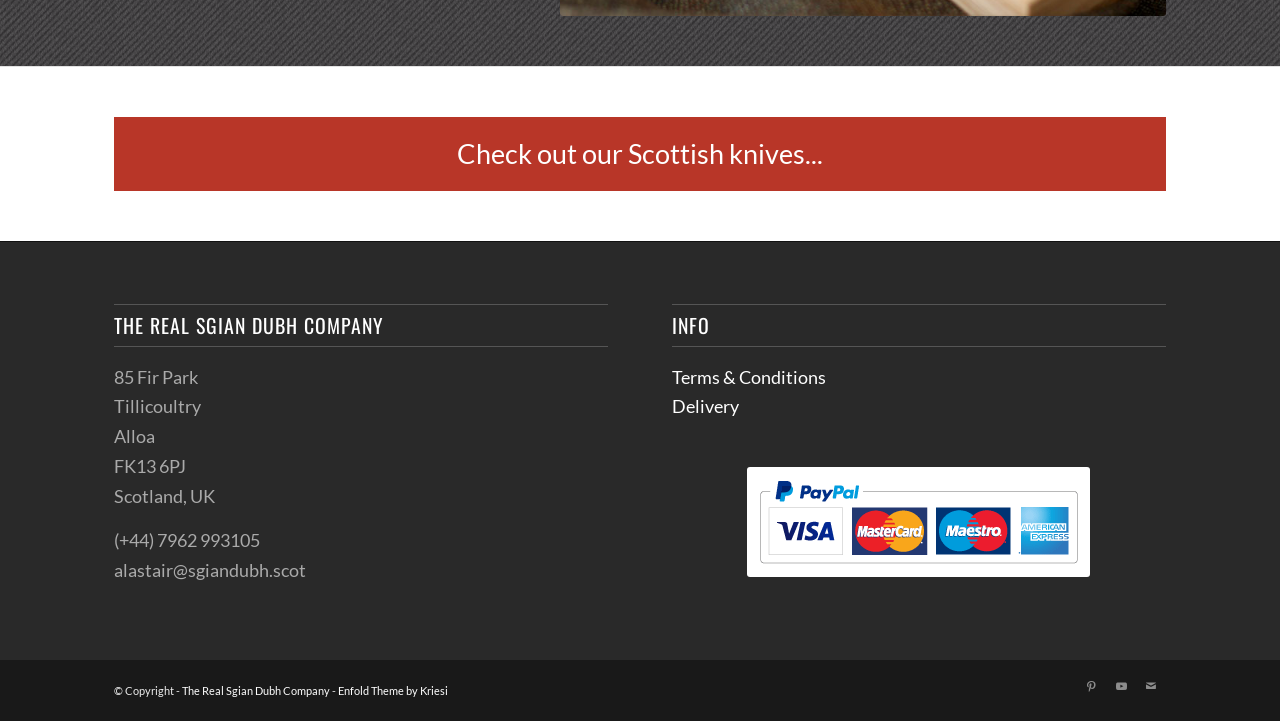What is the country?
Refer to the screenshot and respond with a concise word or phrase.

Scotland, UK